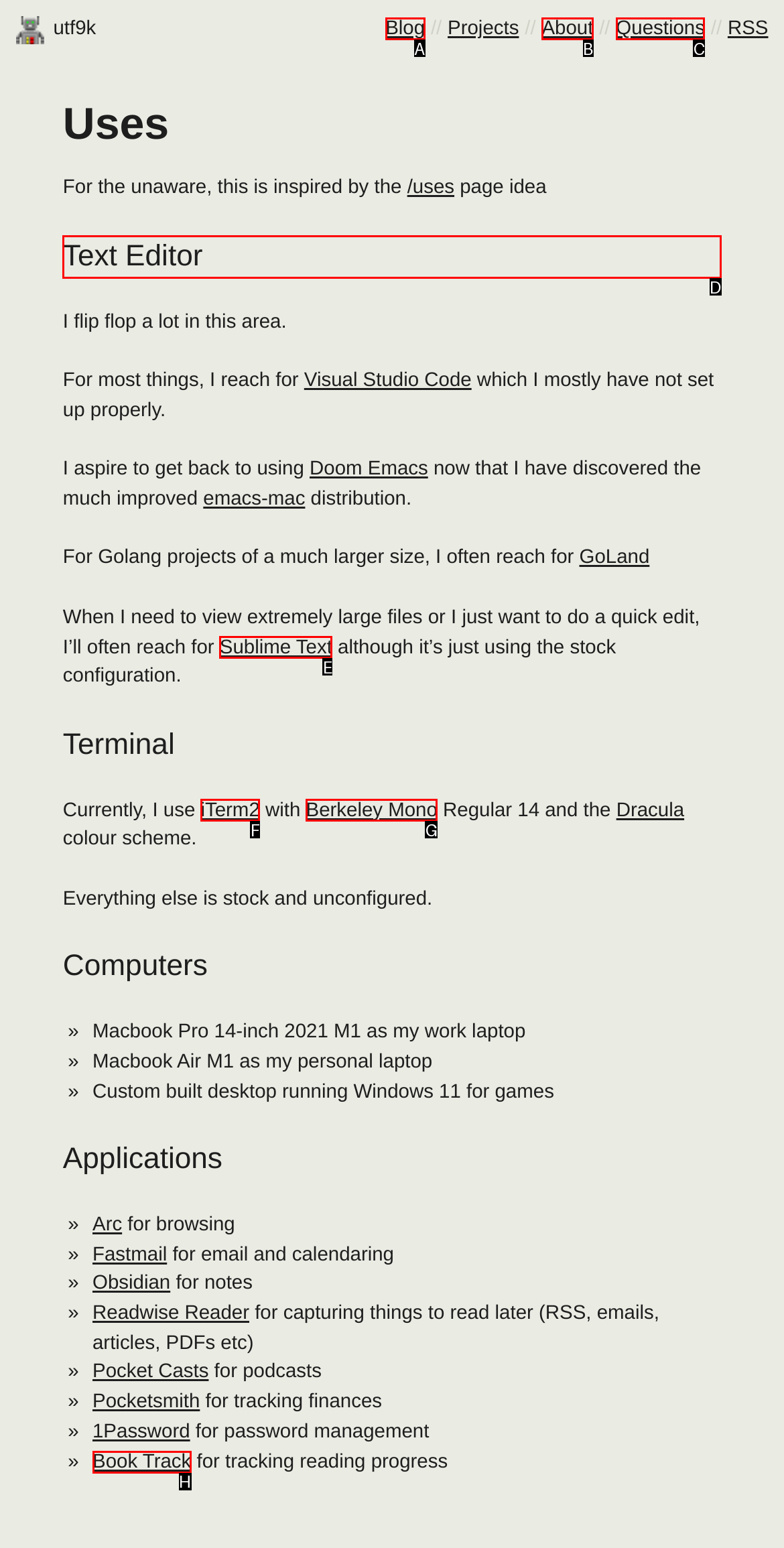Indicate the letter of the UI element that should be clicked to accomplish the task: Read more about the author's 'Text Editor'. Answer with the letter only.

D